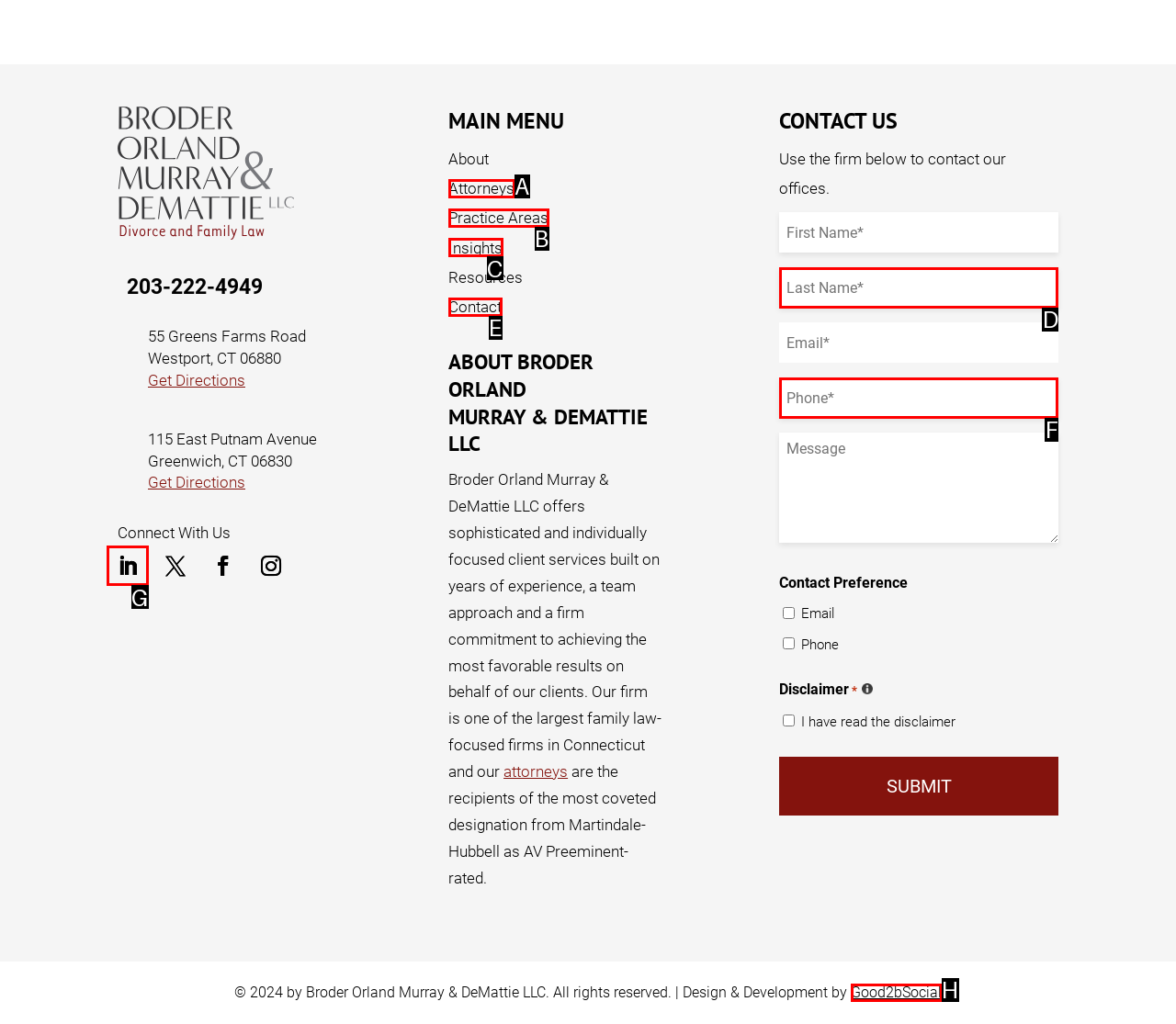Pick the right letter to click to achieve the task: Click the Facebook link
Answer with the letter of the correct option directly.

G